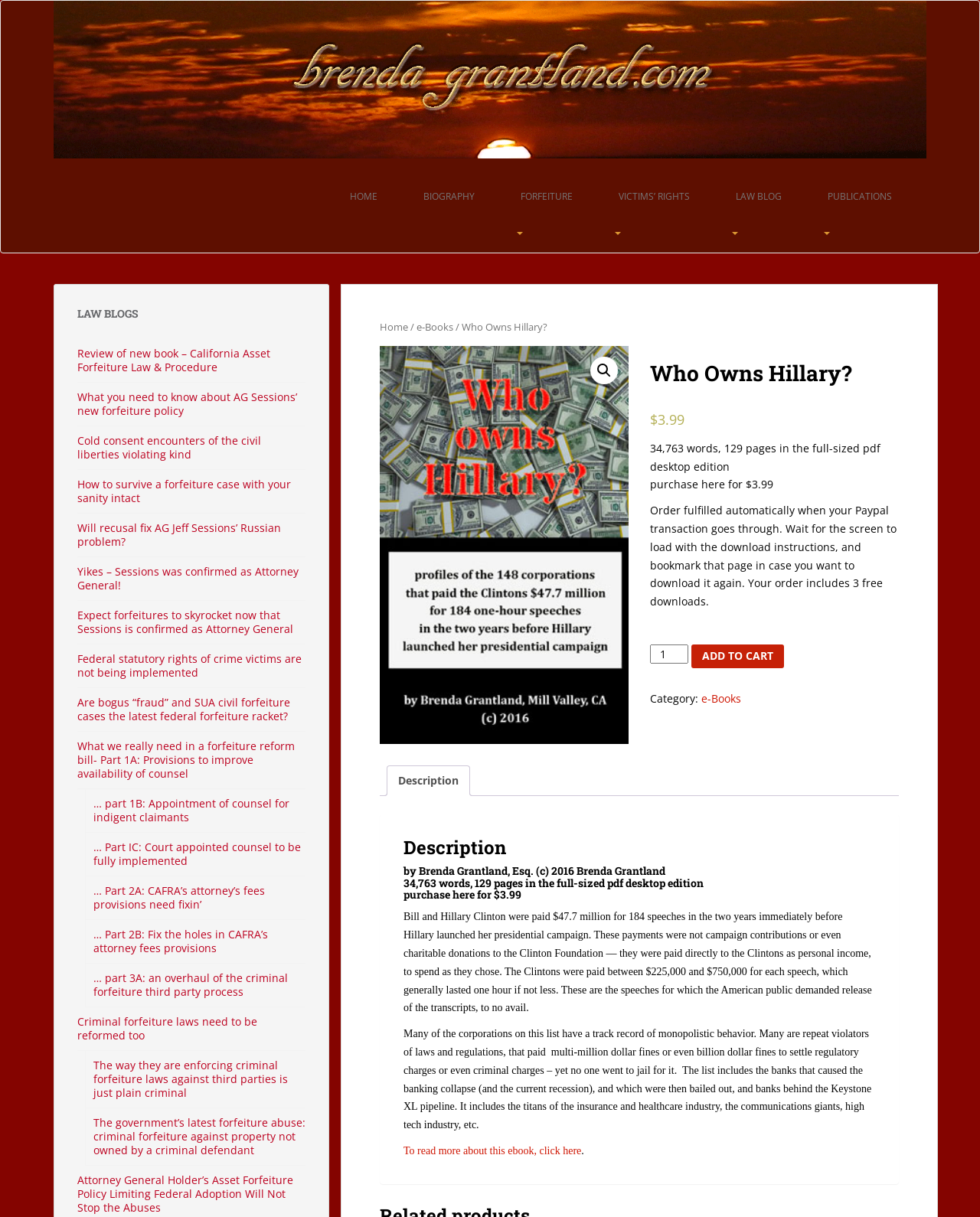Can you find the bounding box coordinates of the area I should click to execute the following instruction: "Read more about this ebook"?

[0.412, 0.941, 0.593, 0.95]